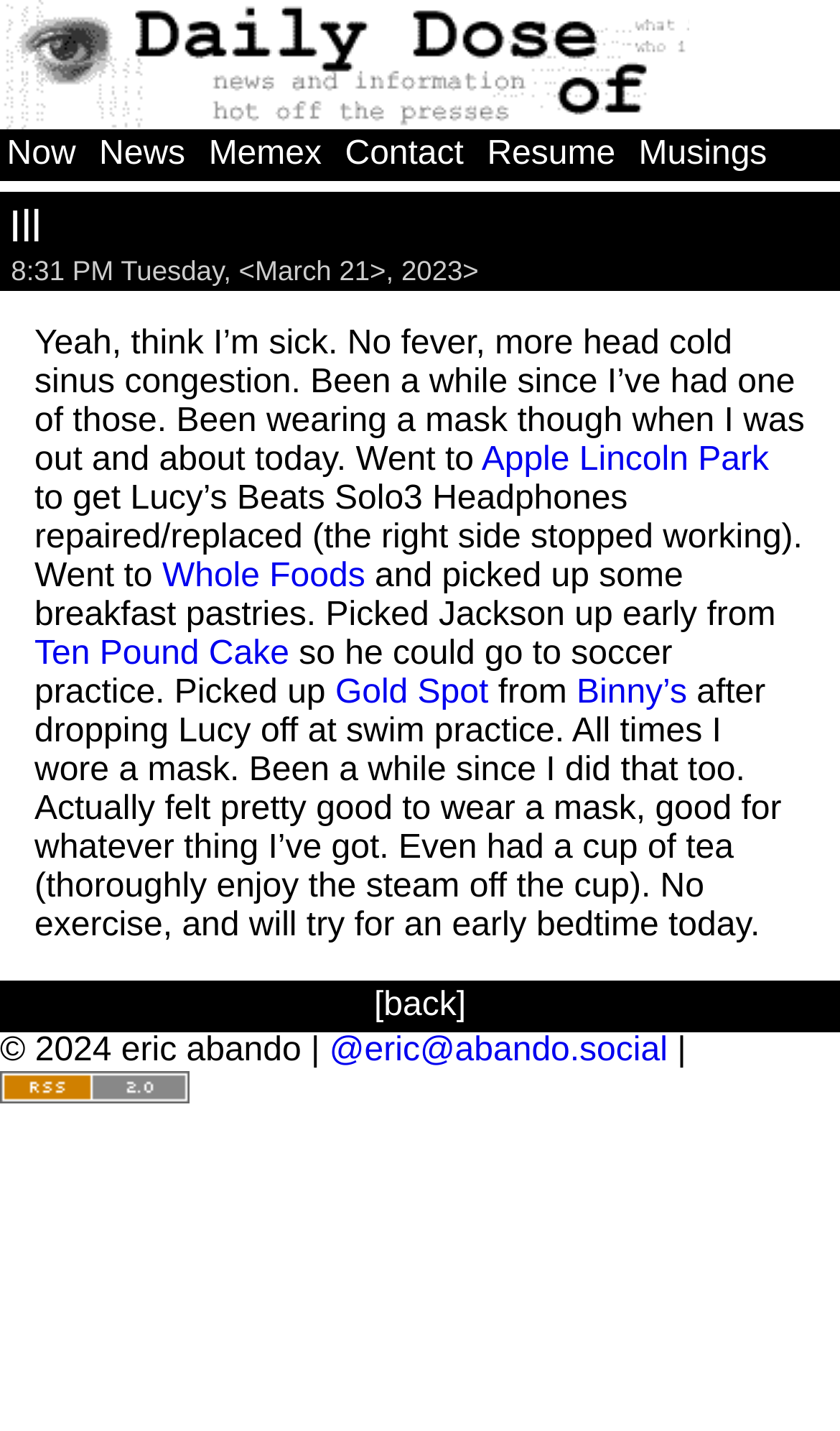What is the name of the author's website?
From the image, respond with a single word or phrase.

Daily Dose